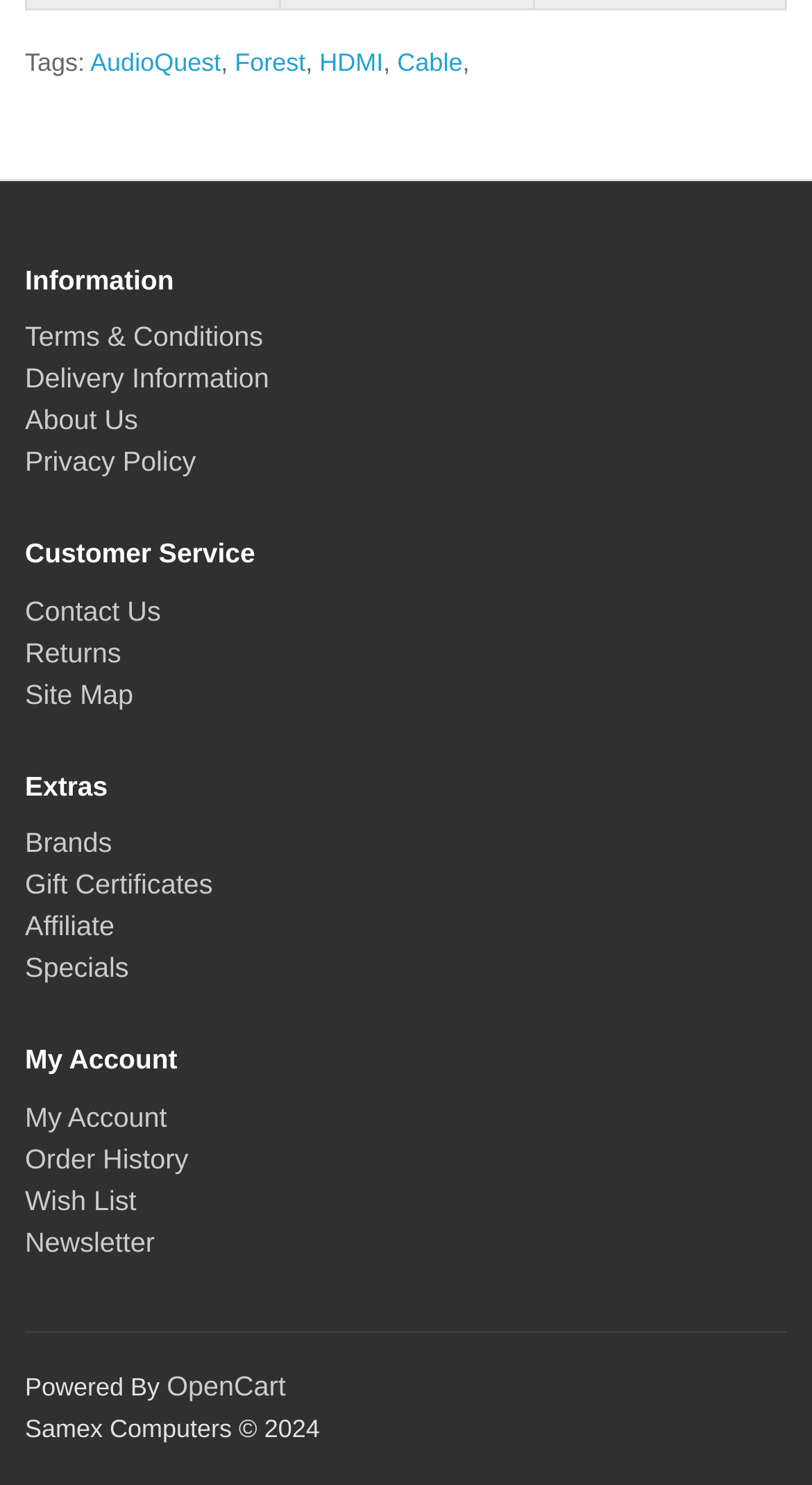Determine the bounding box coordinates of the clickable element necessary to fulfill the instruction: "View terms and conditions". Provide the coordinates as four float numbers within the 0 to 1 range, i.e., [left, top, right, bottom].

[0.031, 0.232, 0.324, 0.253]